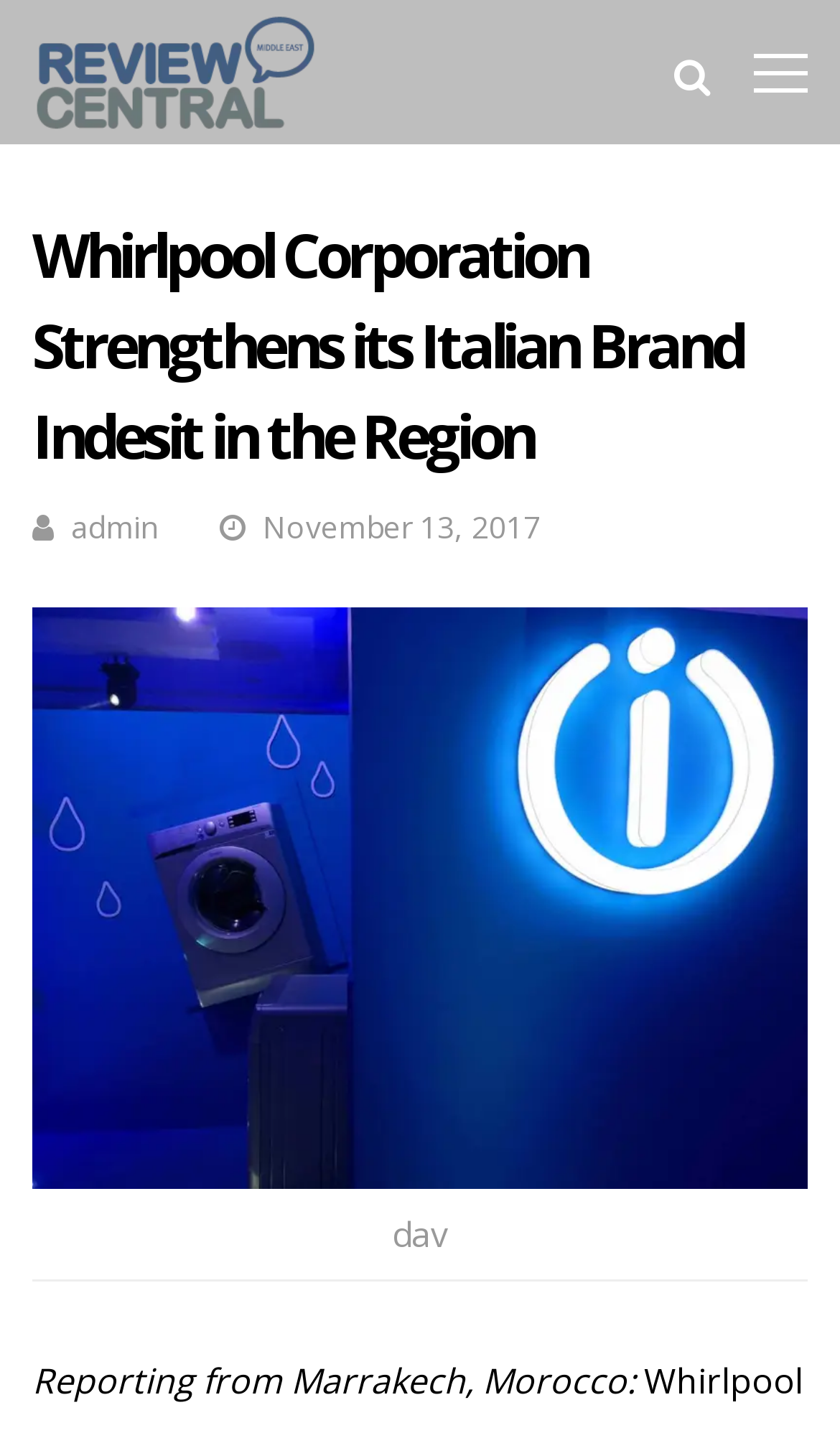Find the coordinates for the bounding box of the element with this description: "admin".

[0.085, 0.353, 0.187, 0.382]